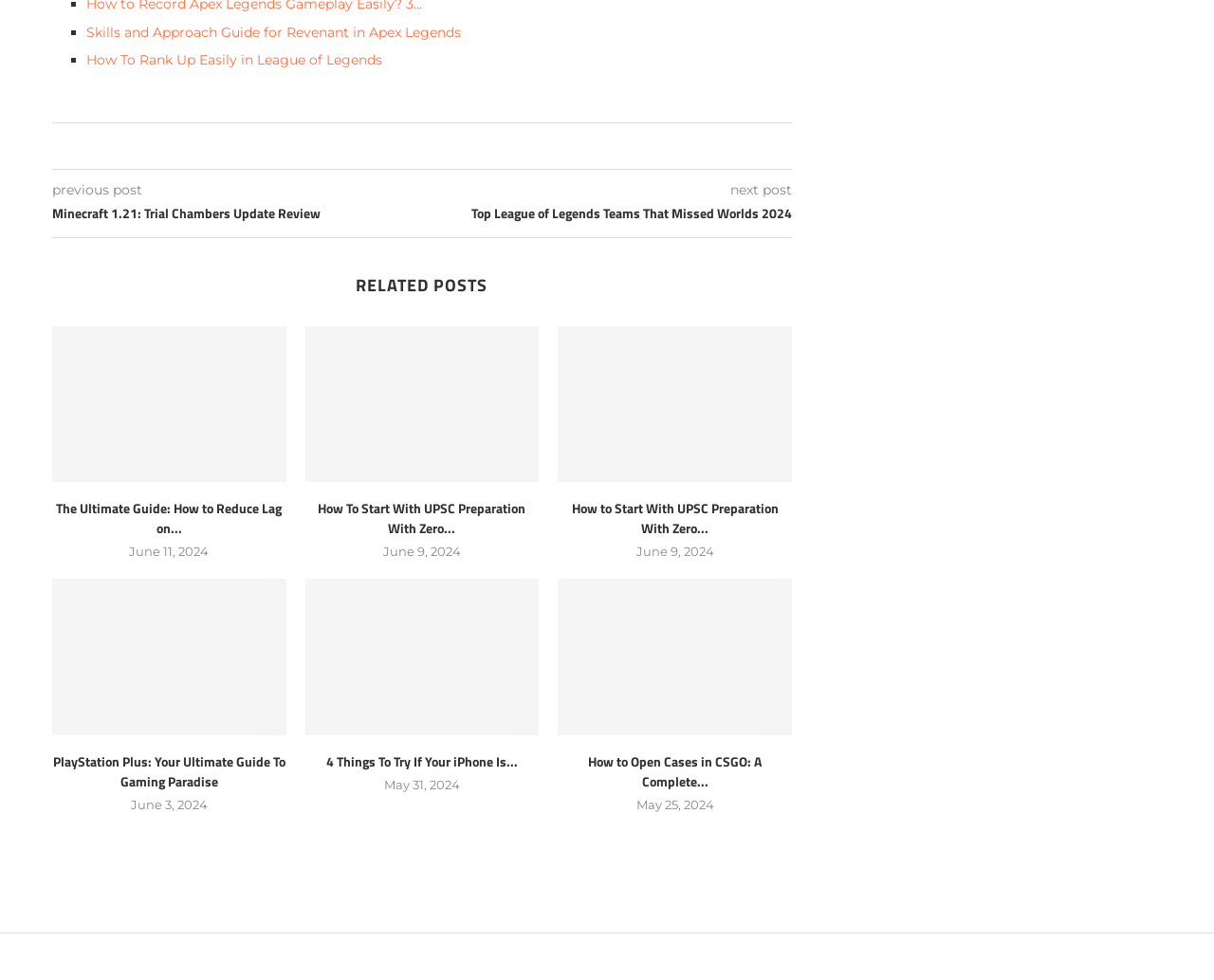Kindly determine the bounding box coordinates for the clickable area to achieve the given instruction: "Check the 'June 11, 2024' post date".

[0.107, 0.555, 0.172, 0.57]